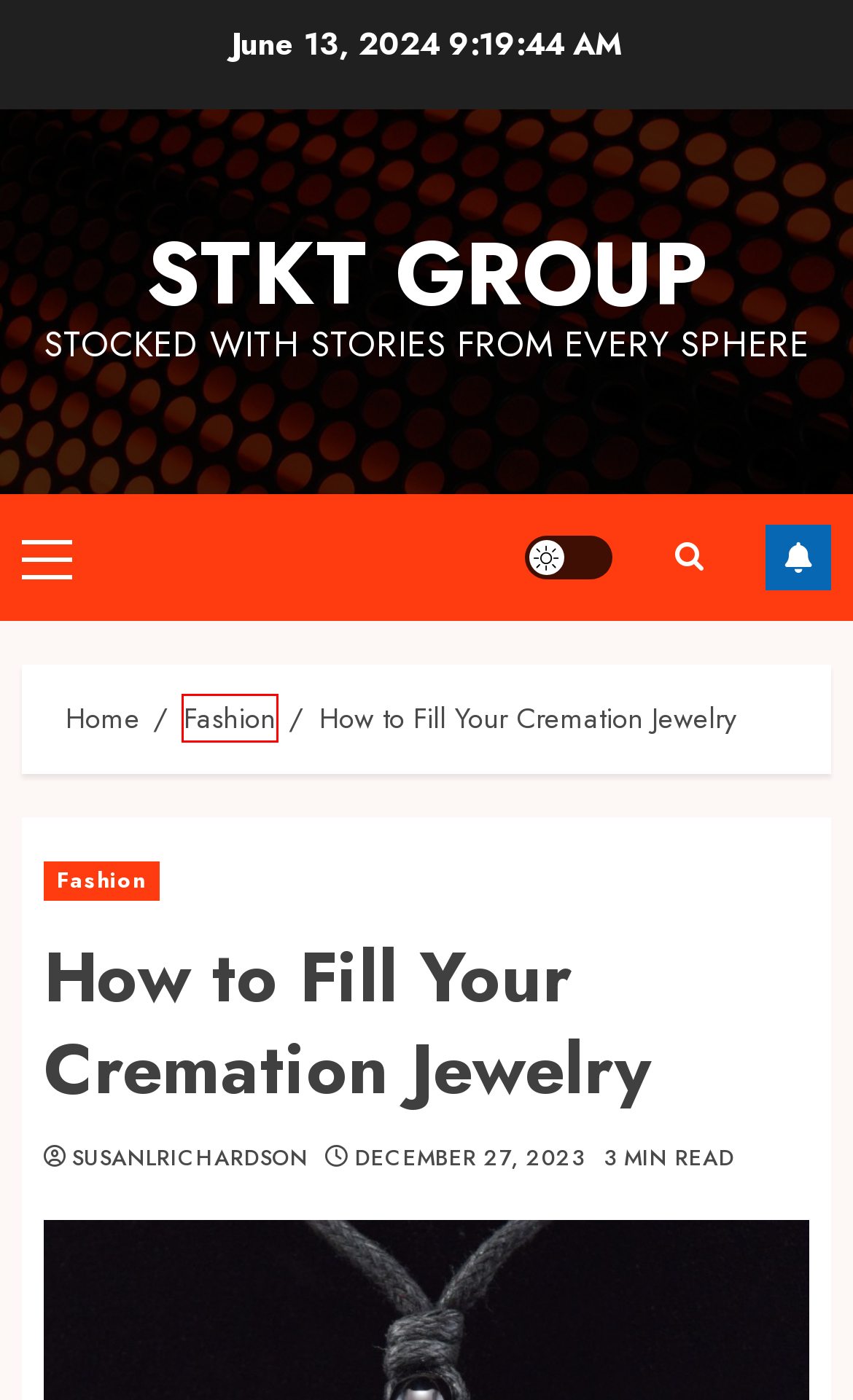You’re provided with a screenshot of a webpage that has a red bounding box around an element. Choose the best matching webpage description for the new page after clicking the element in the red box. The options are:
A. Beauty – STKT Group
B. STKT Group – Stocked with Stories from Every Sphere
C. Food – STKT Group
D. Education – STKT Group
E. December 2023 – STKT Group
F. Fashion – STKT Group
G. Discover the Delight of Owning Maine Coon Kittens: A Comprehensive Guide – STKT Group
H. SusanLRichardson – STKT Group

F